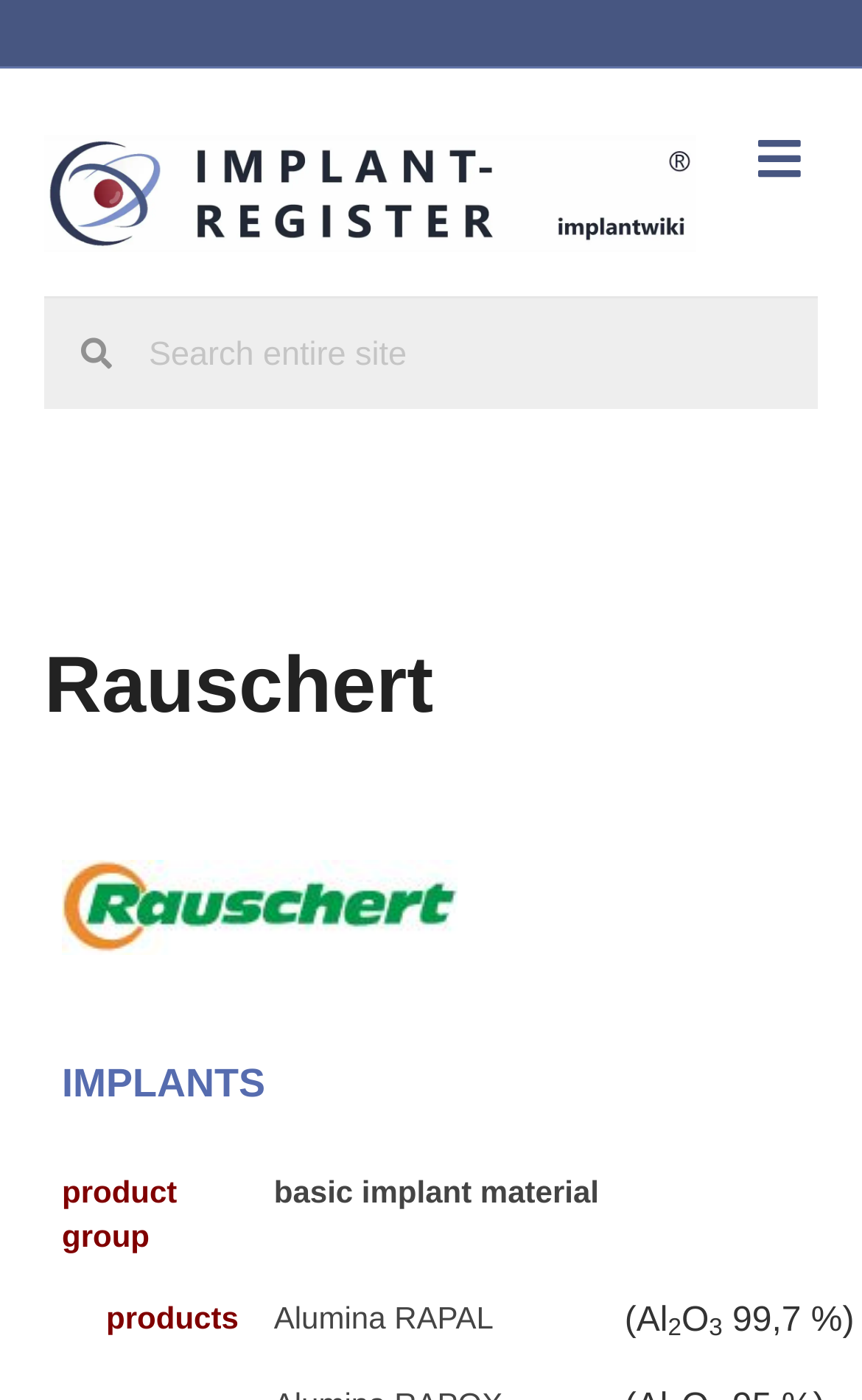Identify the bounding box coordinates for the UI element mentioned here: "Menu". Provide the coordinates as four float values between 0 and 1, i.e., [left, top, right, bottom].

[0.859, 0.087, 0.949, 0.141]